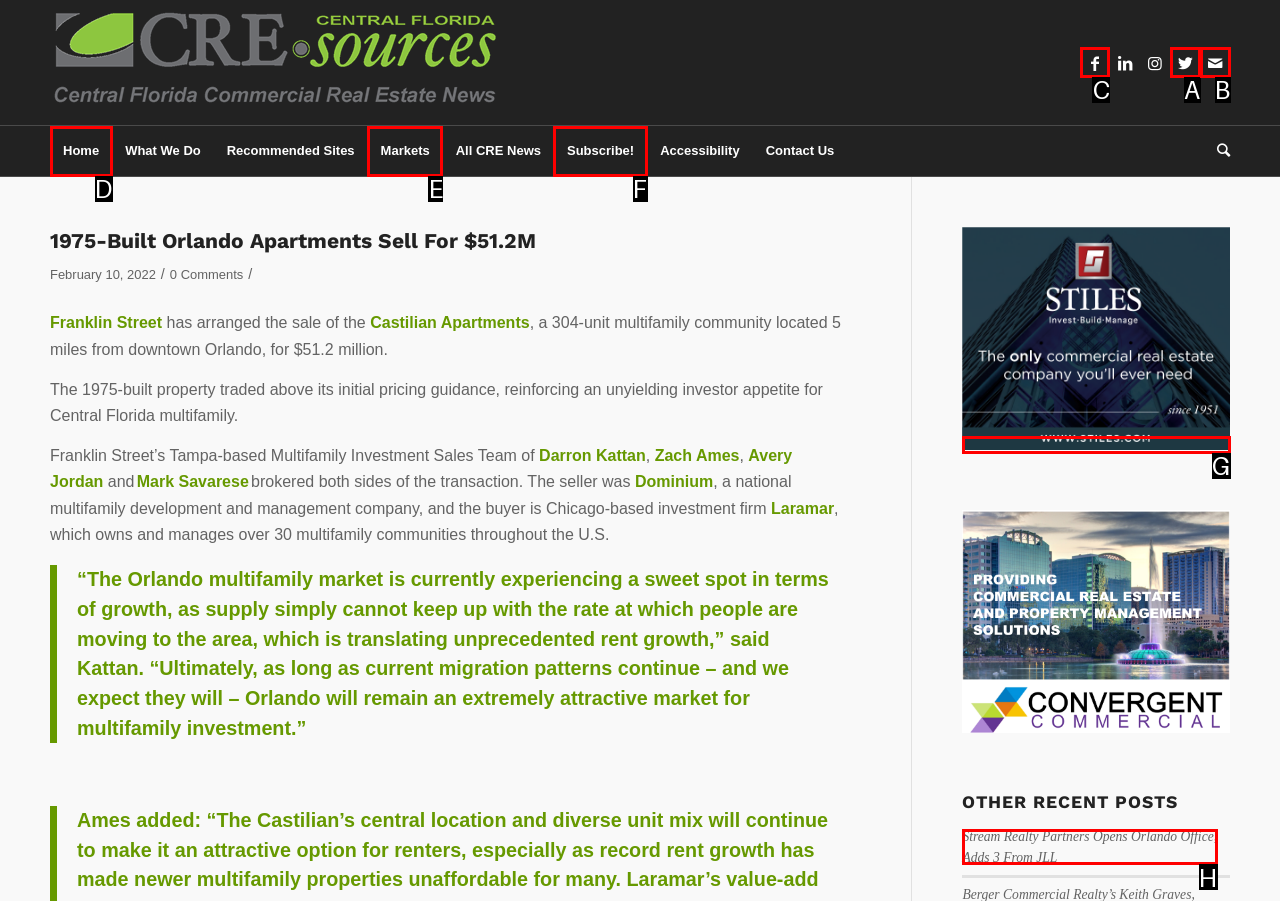For the task "Click on the link to Facebook", which option's letter should you click? Answer with the letter only.

C